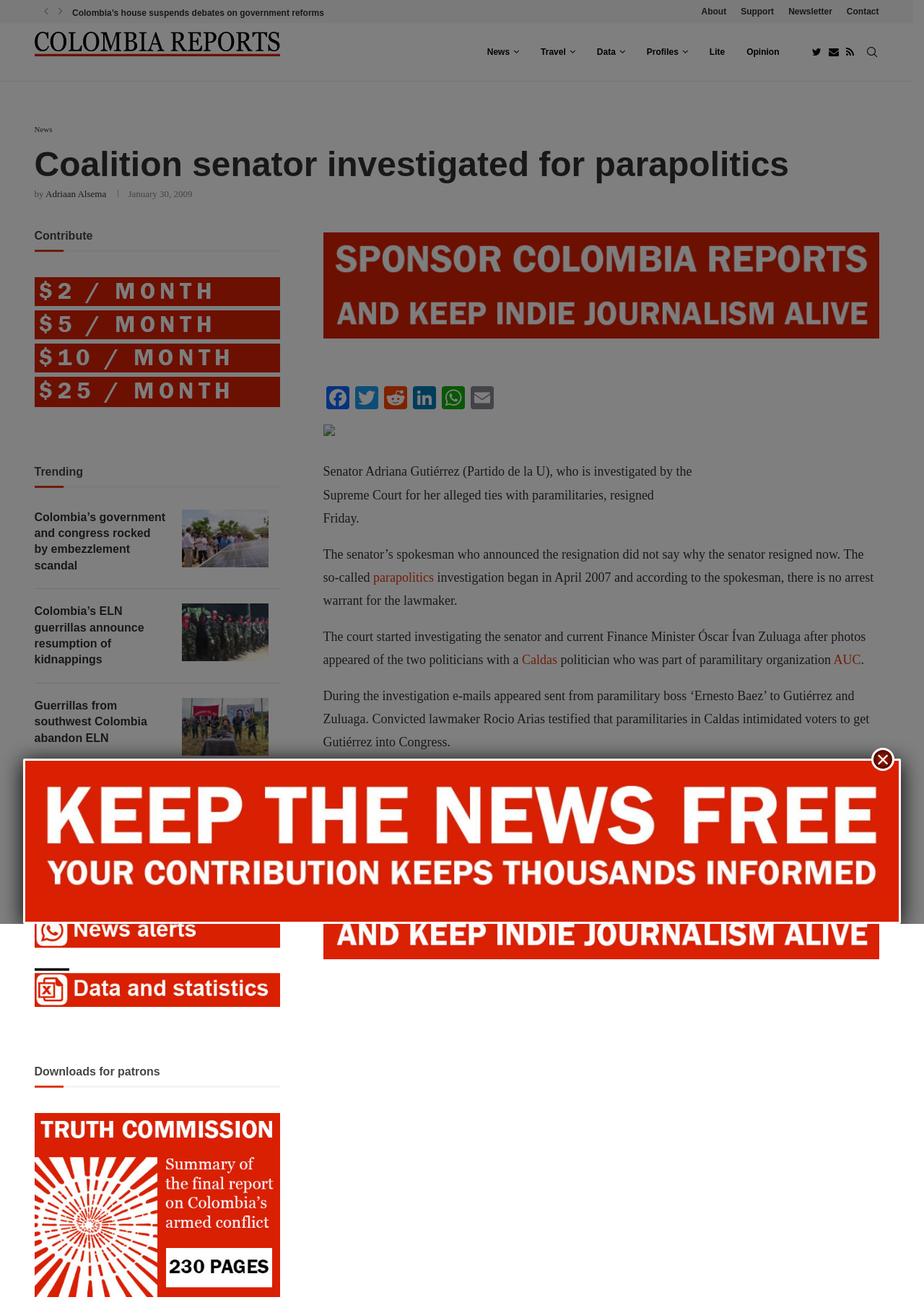Please determine the bounding box coordinates of the element's region to click in order to carry out the following instruction: "Read the blog post 'Pick 3 - Basic Core Workout'". The coordinates should be four float numbers between 0 and 1, i.e., [left, top, right, bottom].

None